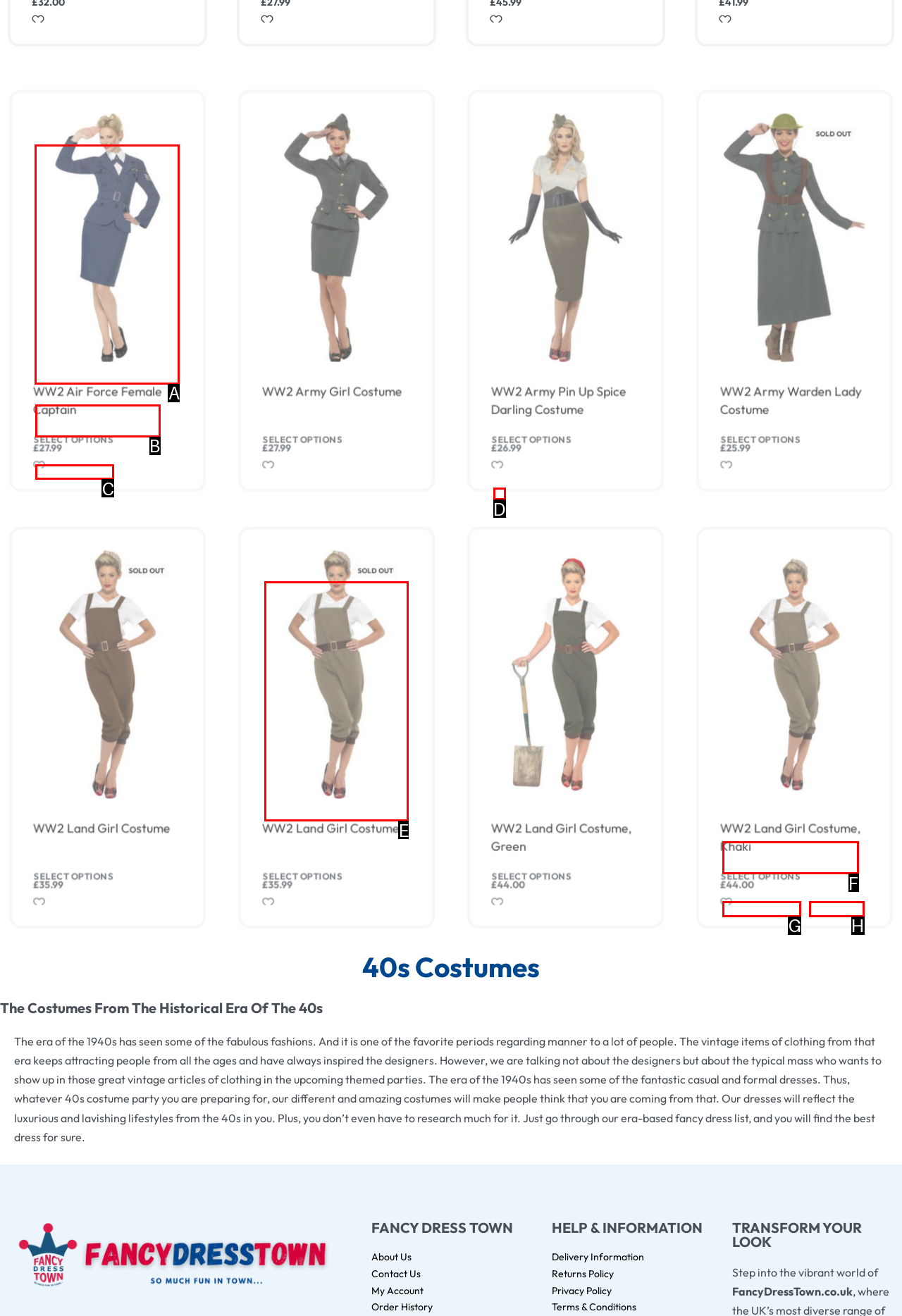Which option should I select to accomplish the task: View product details? Respond with the corresponding letter from the given choices.

A